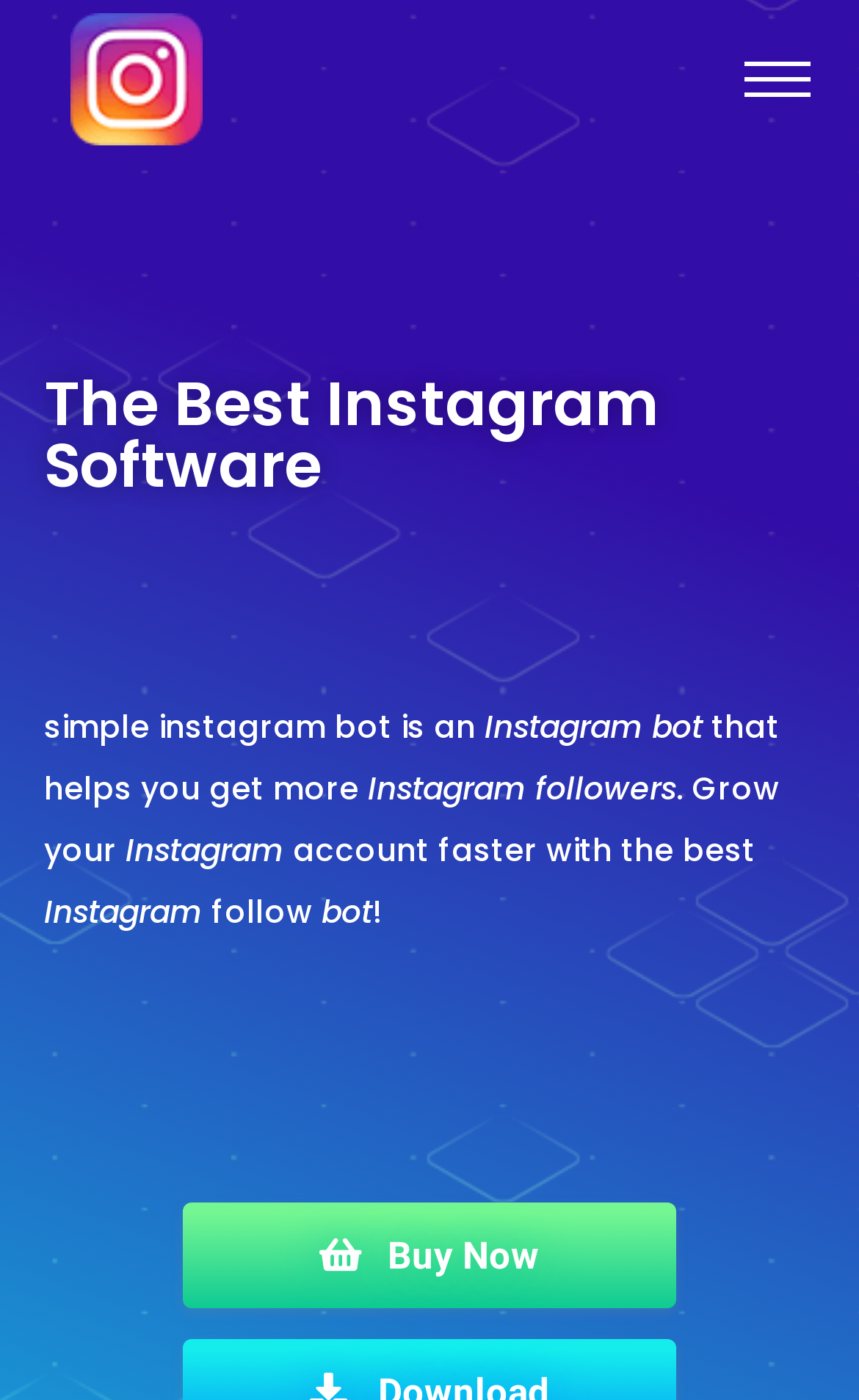Answer this question using a single word or a brief phrase:
What is the call-to-action on the webpage?

Buy Now